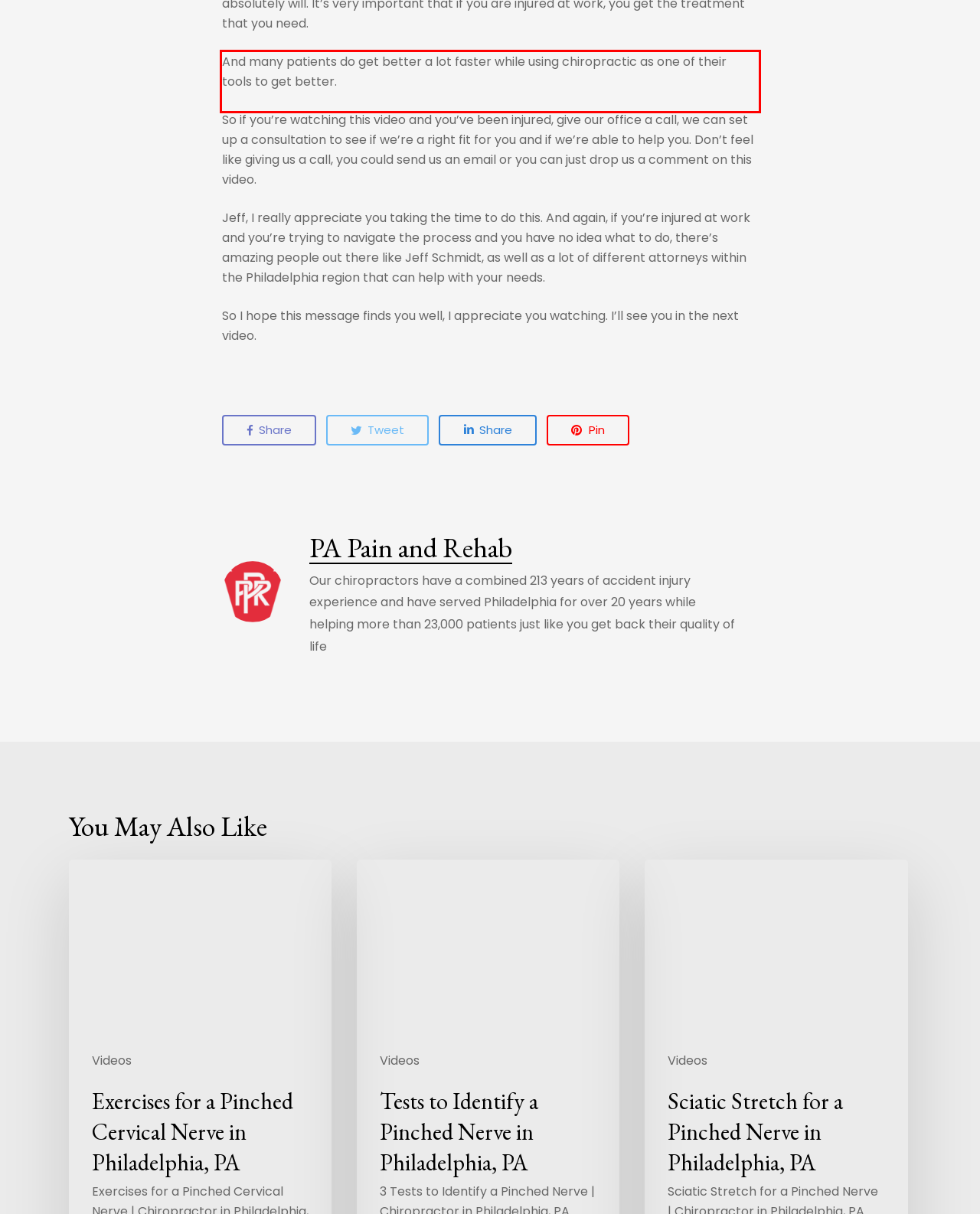Look at the screenshot of the webpage, locate the red rectangle bounding box, and generate the text content that it contains.

And many patients do get better a lot faster while using chiropractic as one of their tools to get better.